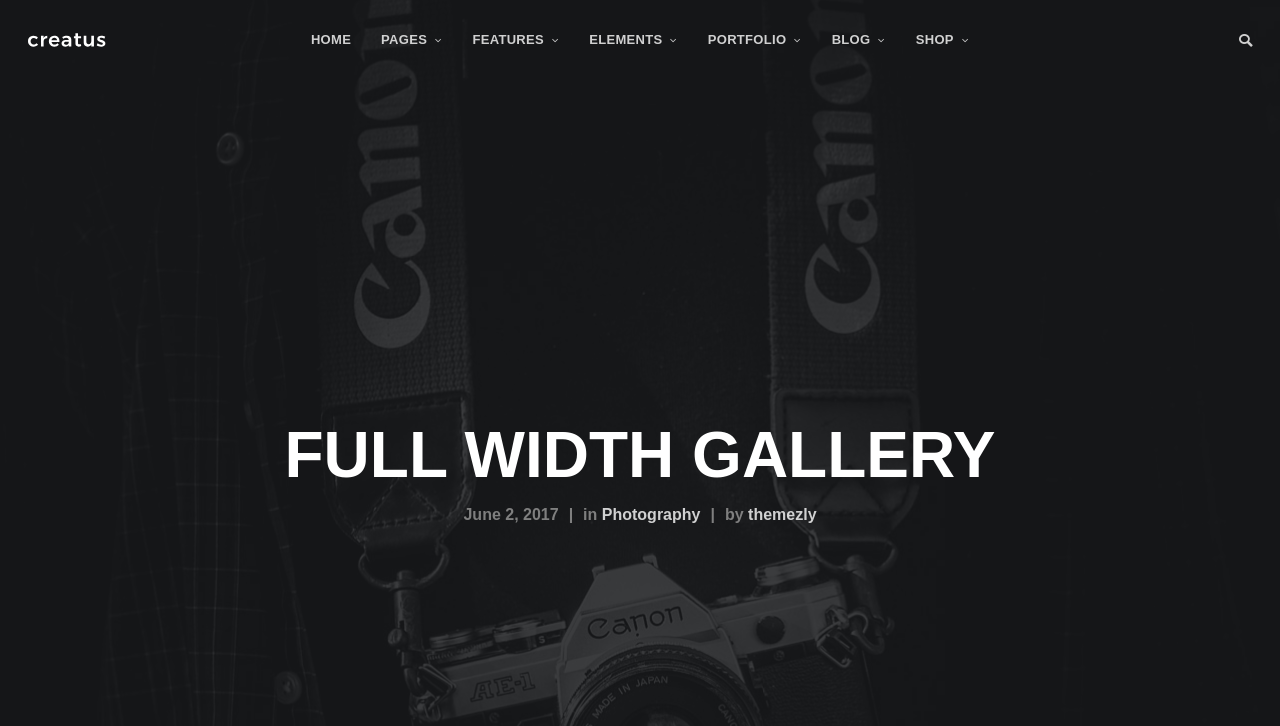Please locate the bounding box coordinates for the element that should be clicked to achieve the following instruction: "click HOME". Ensure the coordinates are given as four float numbers between 0 and 1, i.e., [left, top, right, bottom].

[0.231, 0.0, 0.286, 0.11]